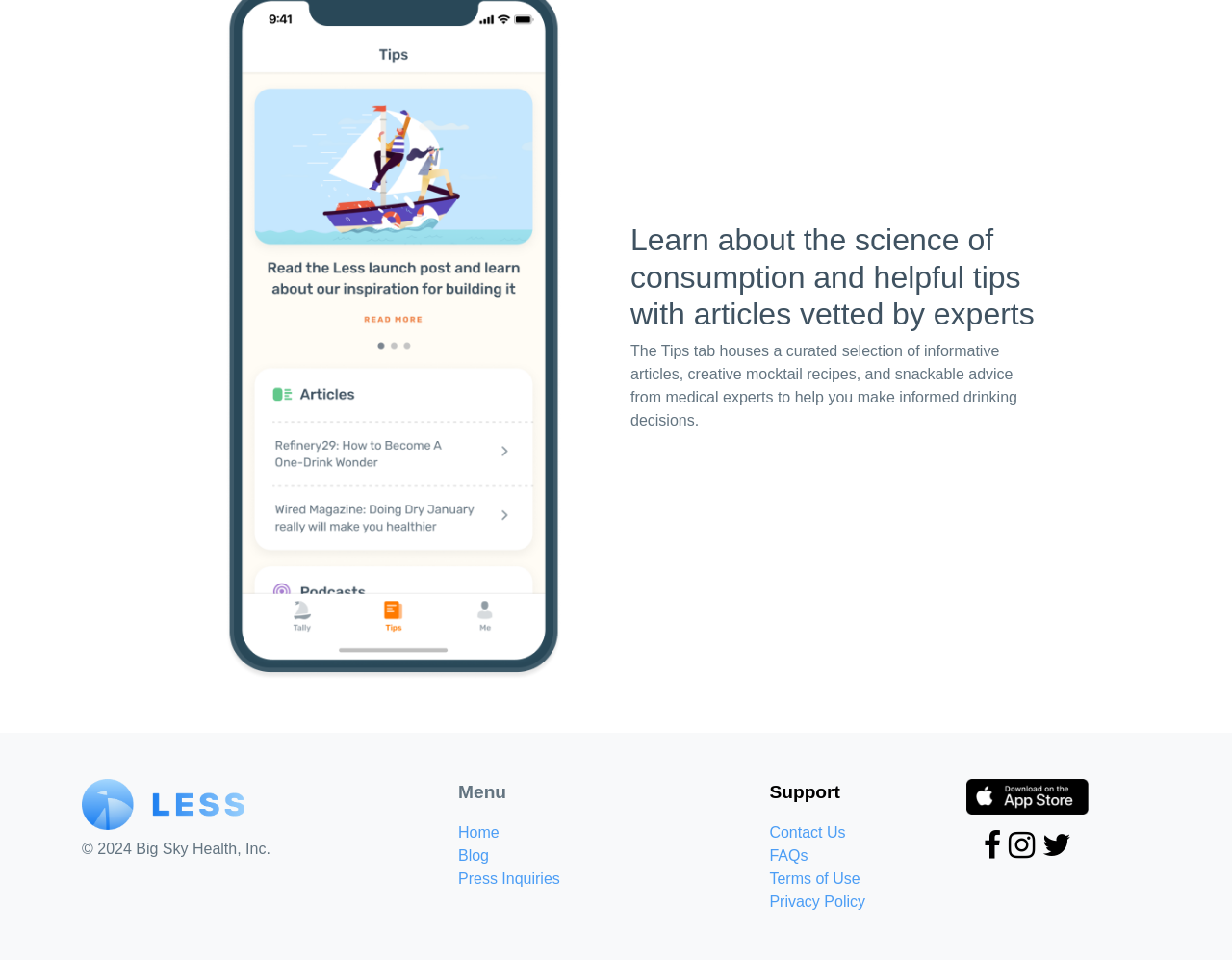Locate the bounding box coordinates of the clickable area needed to fulfill the instruction: "Click on the 'Call us' link".

None